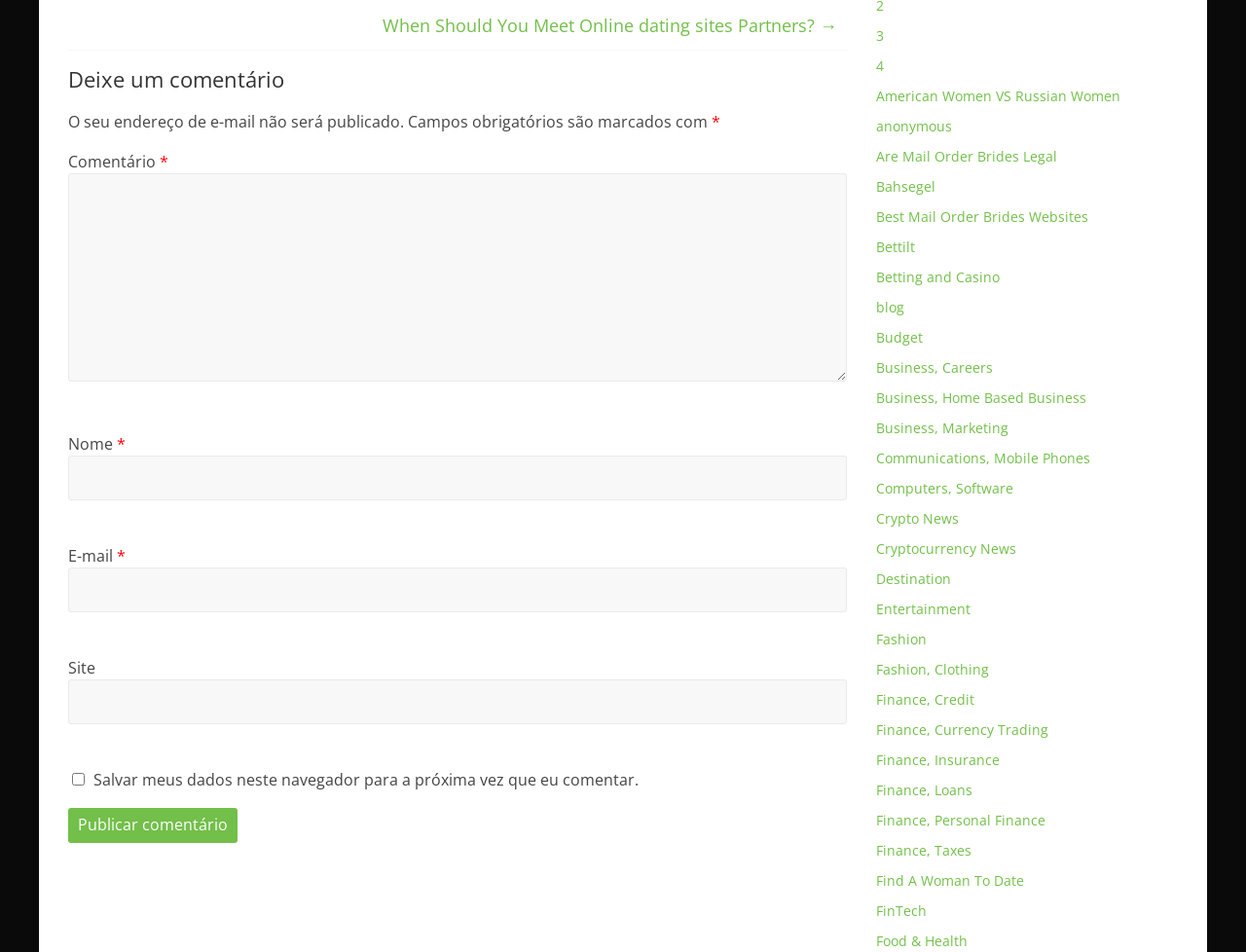Could you please study the image and provide a detailed answer to the question:
How many links are there in the webpage?

There are multiple links on the webpage, including links to other articles or categories, such as 'American Women VS Russian Women', 'Are Mail Order Brides Legal', and 'Best Mail Order Brides Websites'. There are also links to other topics, such as 'Business, Careers', 'Finance, Credit', and 'Food & Health'. Counting these links, there are over 30 links on the webpage.